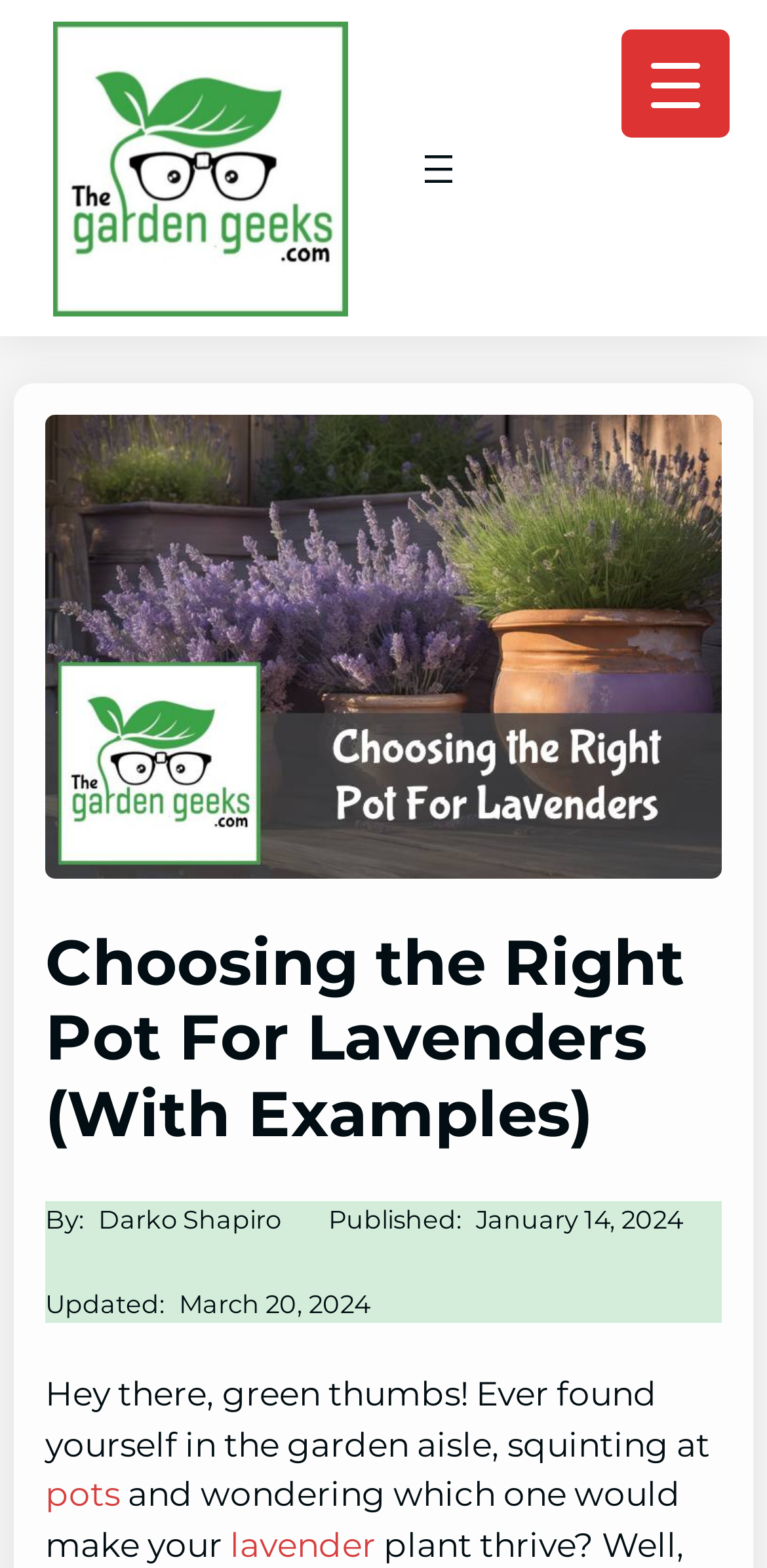Who is the author of this article?
Based on the image, answer the question with as much detail as possible.

I found the author's name by looking at the text 'By:' which is followed by the name 'Darko Shapiro'.